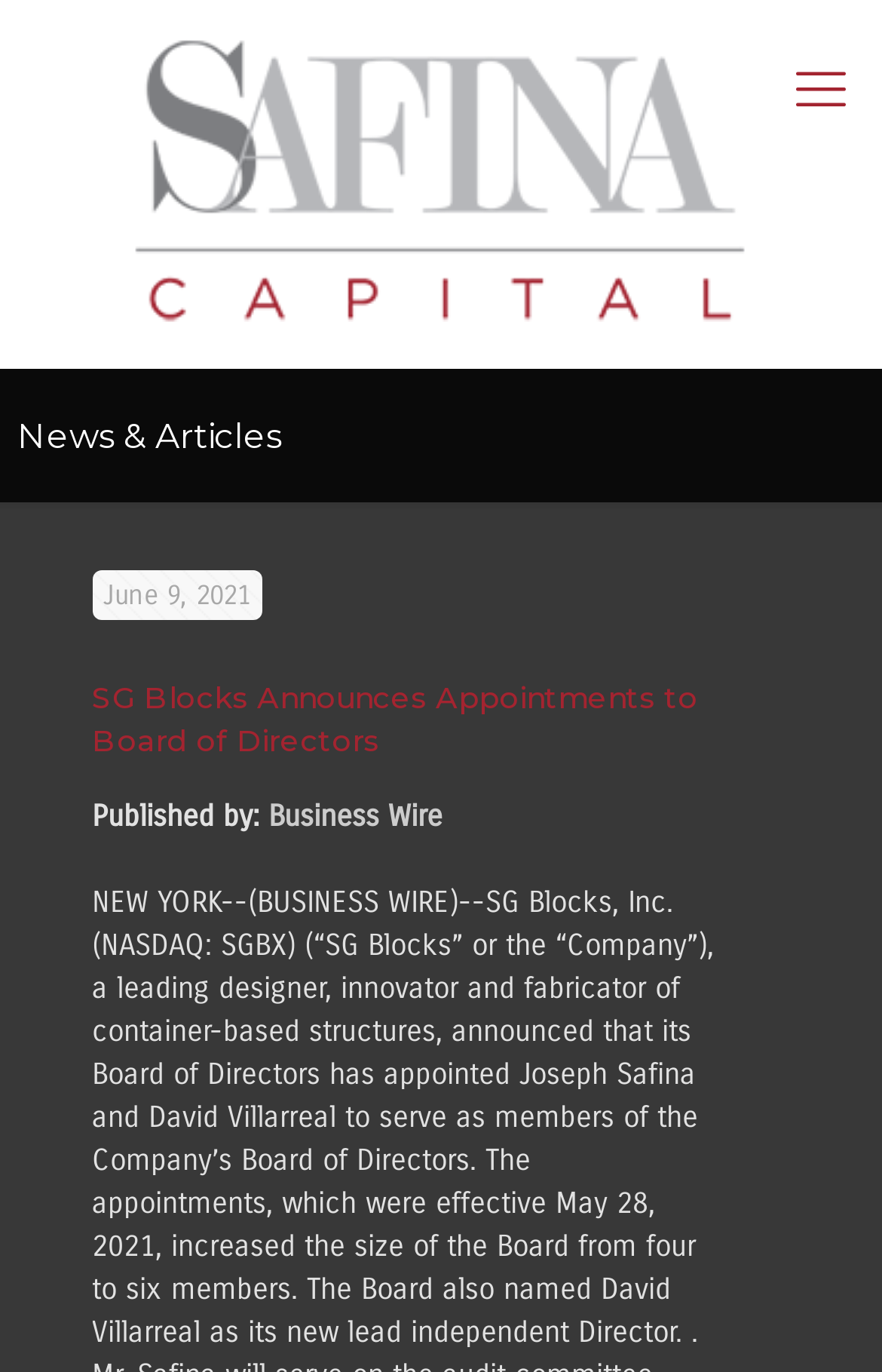Give the bounding box coordinates for the element described by: "title="SAFINA CAPITAL"".

[0.128, 0.016, 0.872, 0.251]